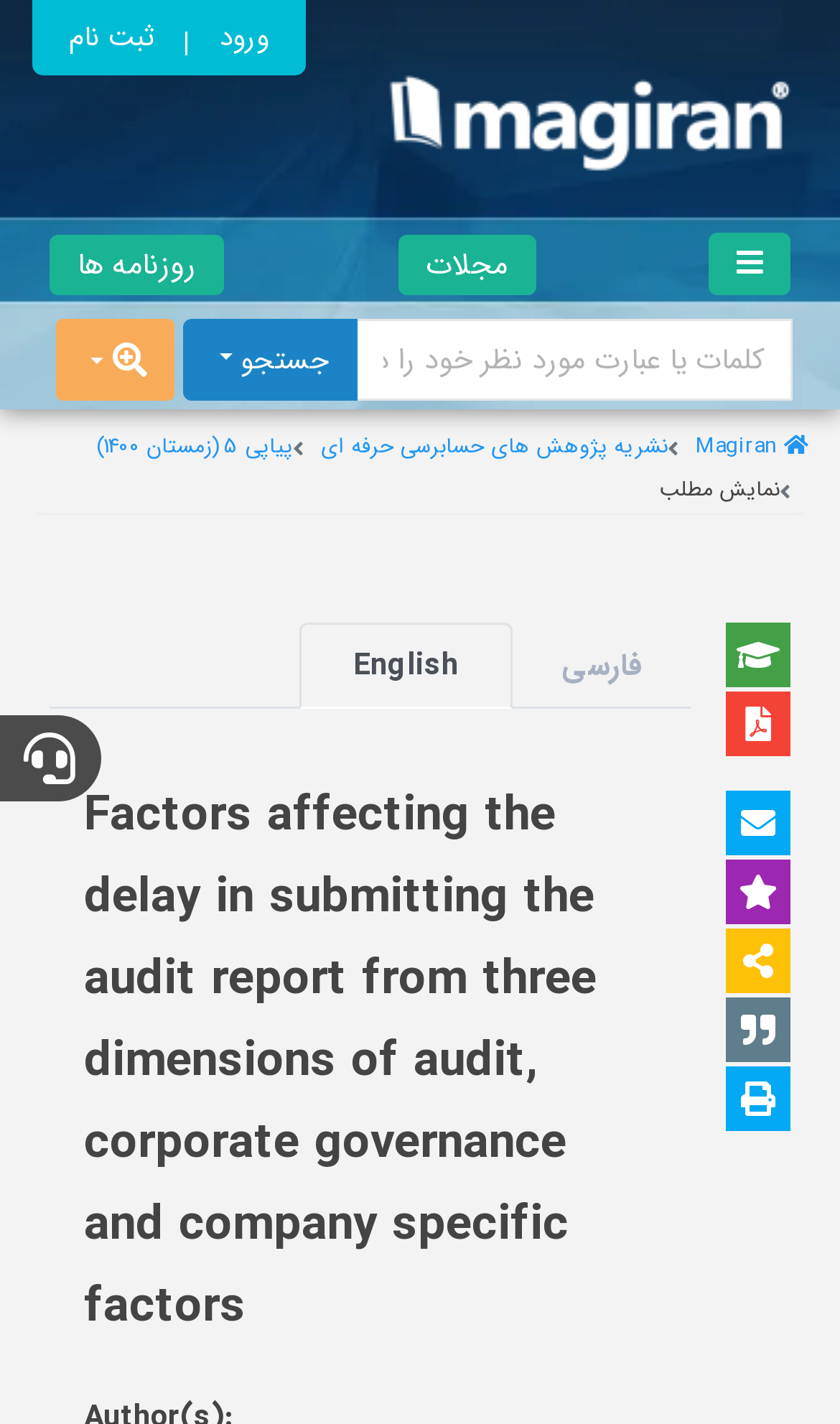Answer the following query with a single word or phrase:
What is the icon on the top right corner of the page?

Navbar icon